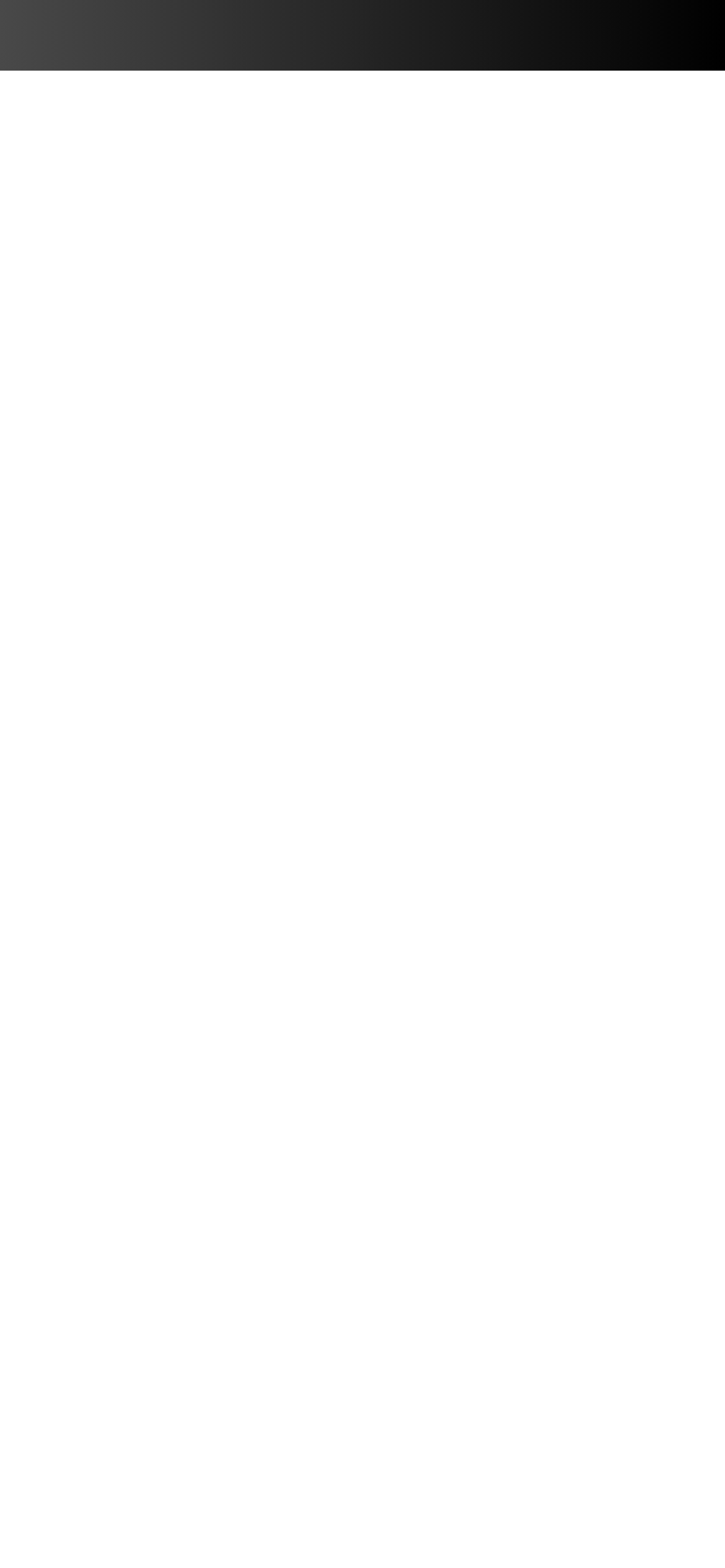How many links are there in the navigation menu?
Please give a detailed and elaborate explanation in response to the question.

I counted the number of link elements in the navigation menu and found that there are 12 links, including Home, Company Info, Contact Us, Quotes, and others.